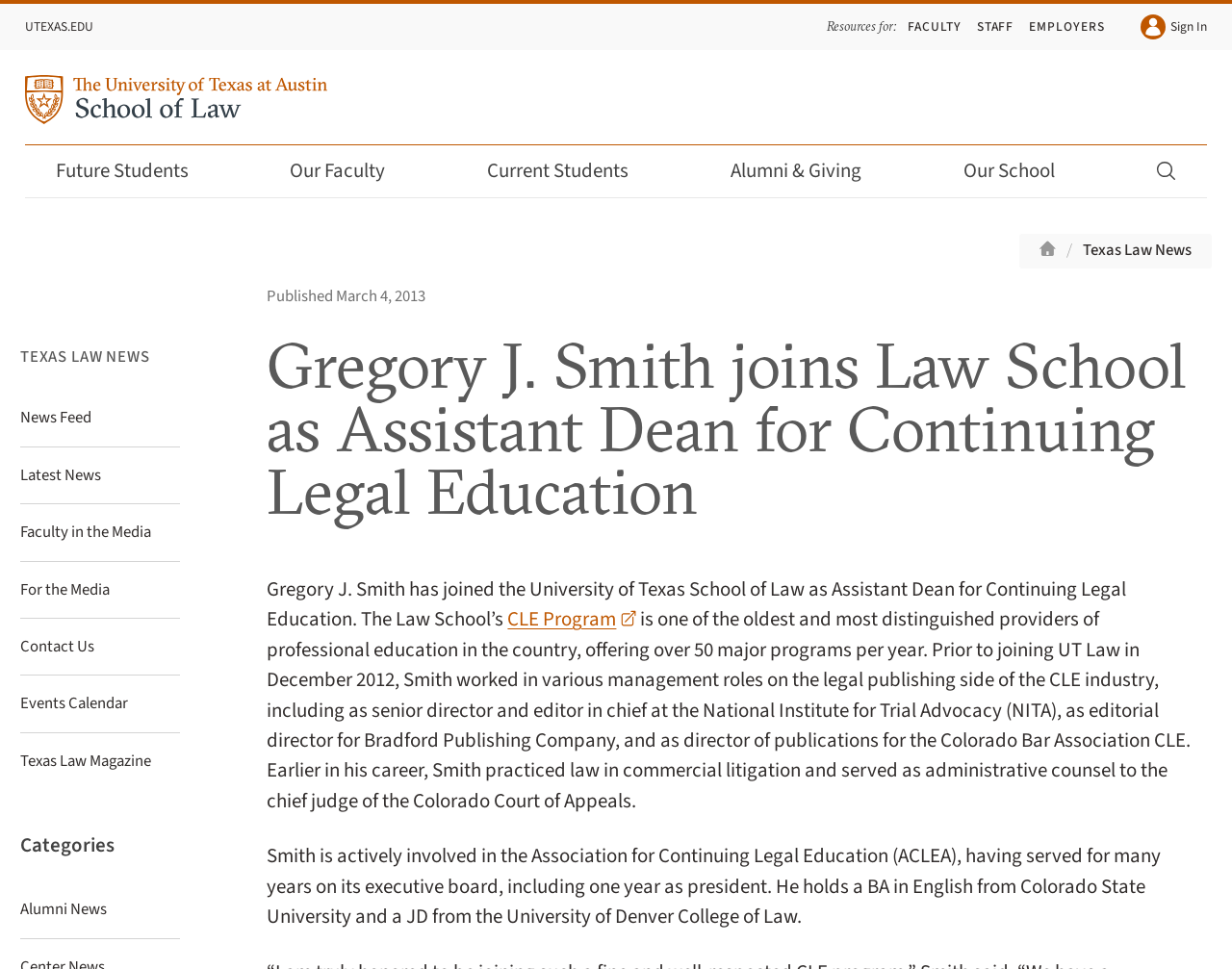Pinpoint the bounding box coordinates of the clickable element to carry out the following instruction: "Click on the 'Sign In' link."

[0.926, 0.015, 0.98, 0.041]